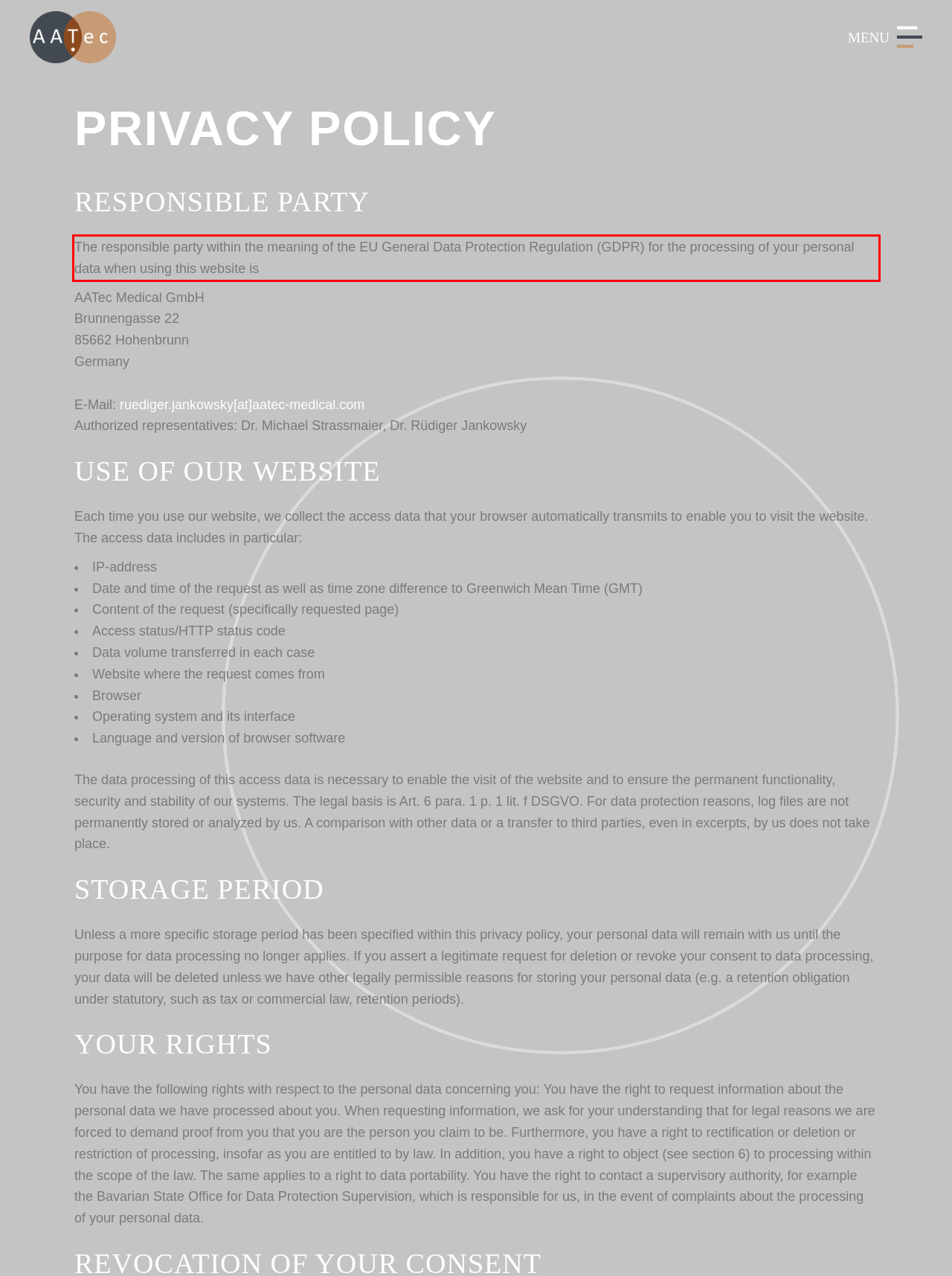You are presented with a screenshot containing a red rectangle. Extract the text found inside this red bounding box.

The responsible party within the meaning of the EU General Data Protection Regulation (GDPR) for the processing of your personal data when using this website is